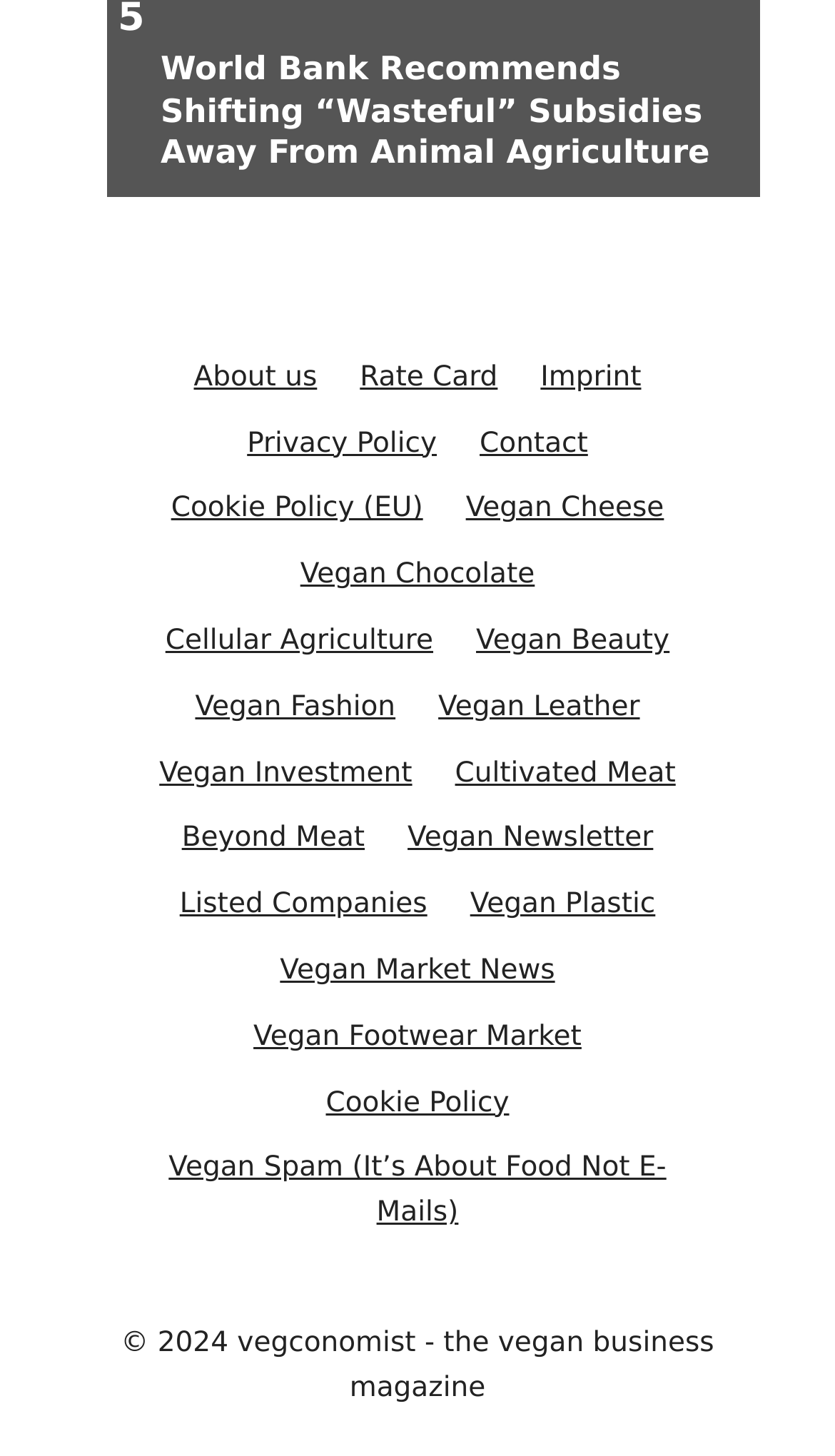Please find the bounding box coordinates of the clickable region needed to complete the following instruction: "Learn about Cellular Agriculture". The bounding box coordinates must consist of four float numbers between 0 and 1, i.e., [left, top, right, bottom].

[0.198, 0.429, 0.519, 0.451]